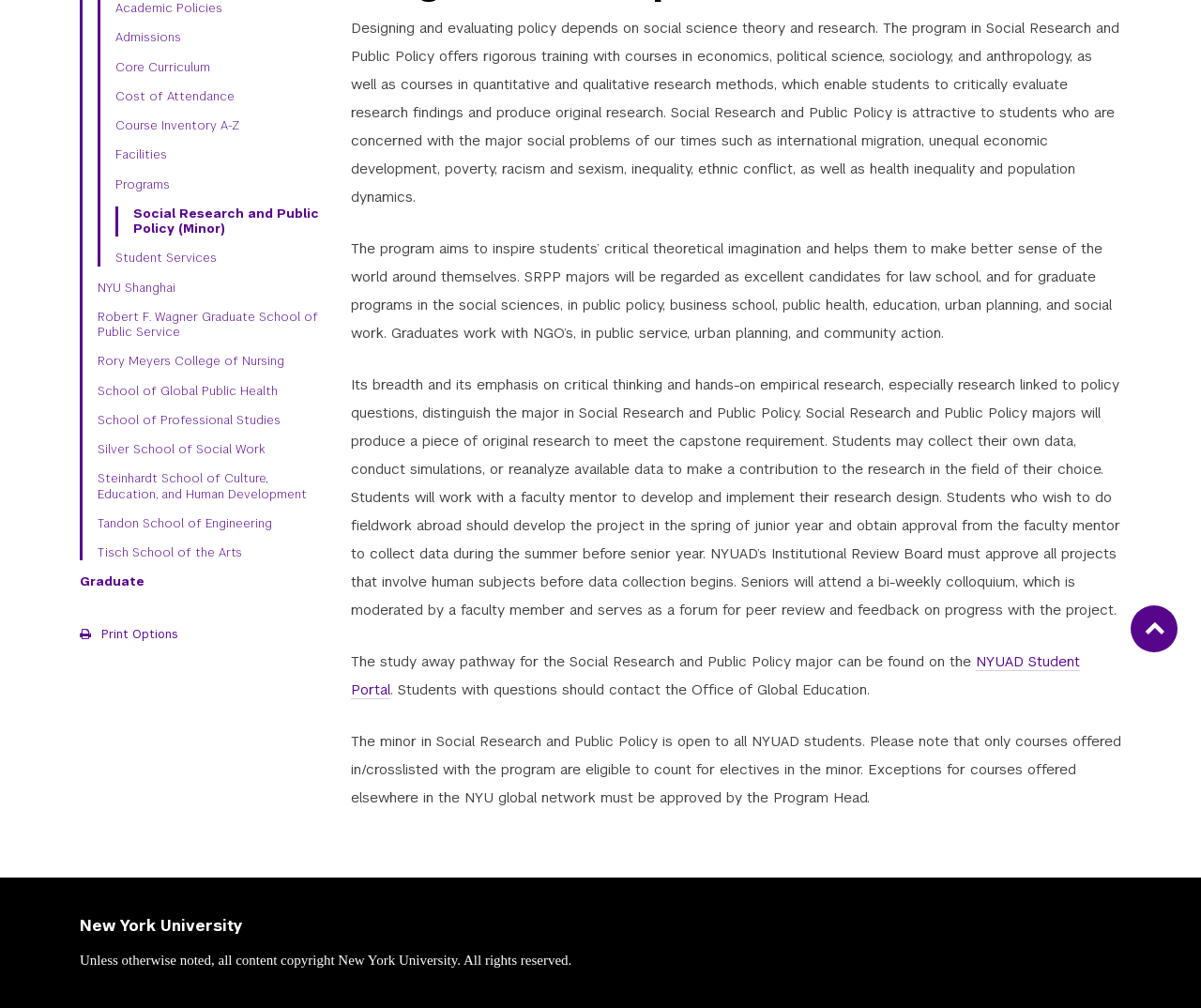From the webpage screenshot, predict the bounding box of the UI element that matches this description: "Tandon School of Engineering".

[0.081, 0.512, 0.266, 0.527]